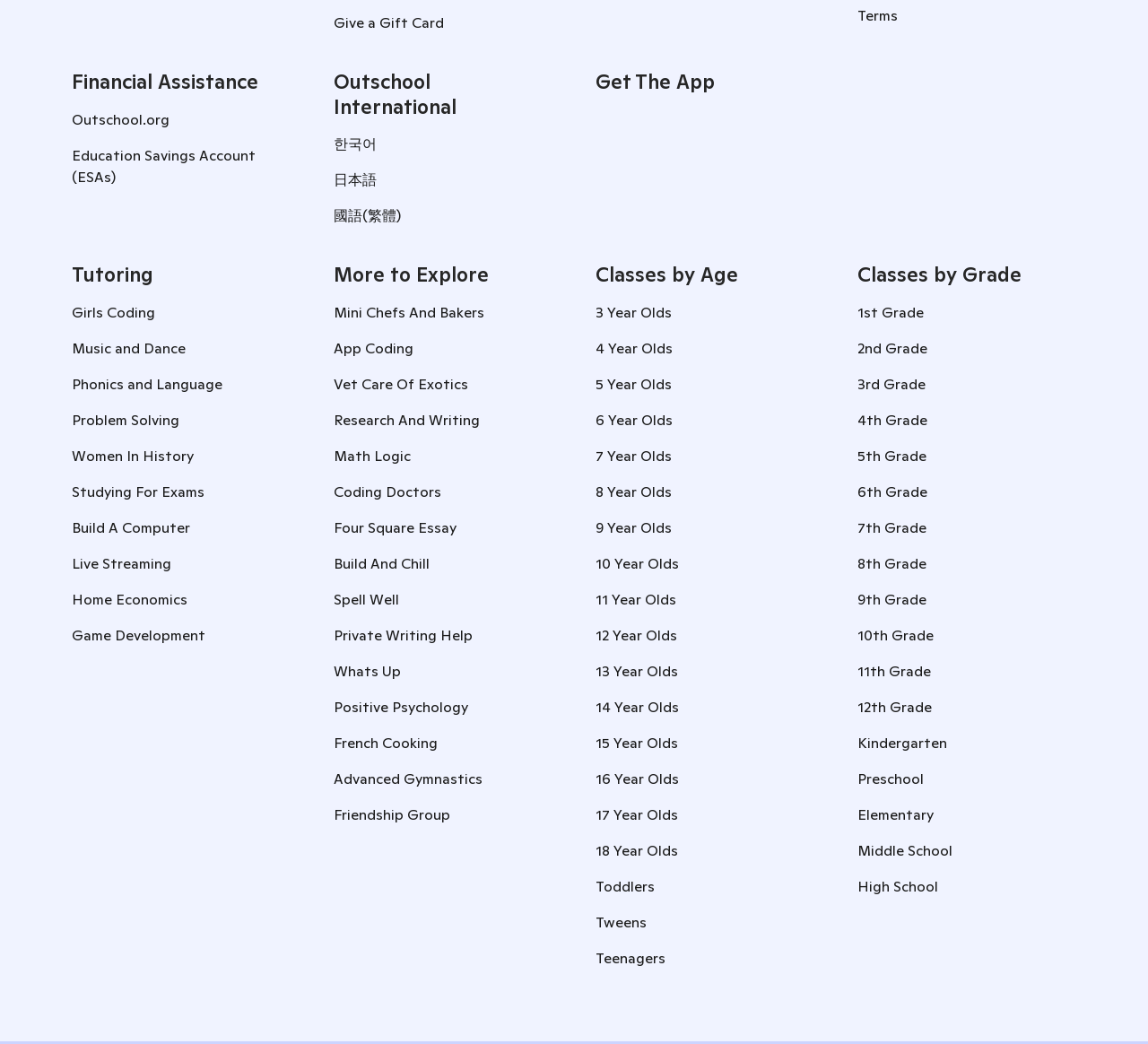Identify the bounding box coordinates of the area you need to click to perform the following instruction: "Click on 'Give a Gift Card'".

[0.291, 0.012, 0.481, 0.033]